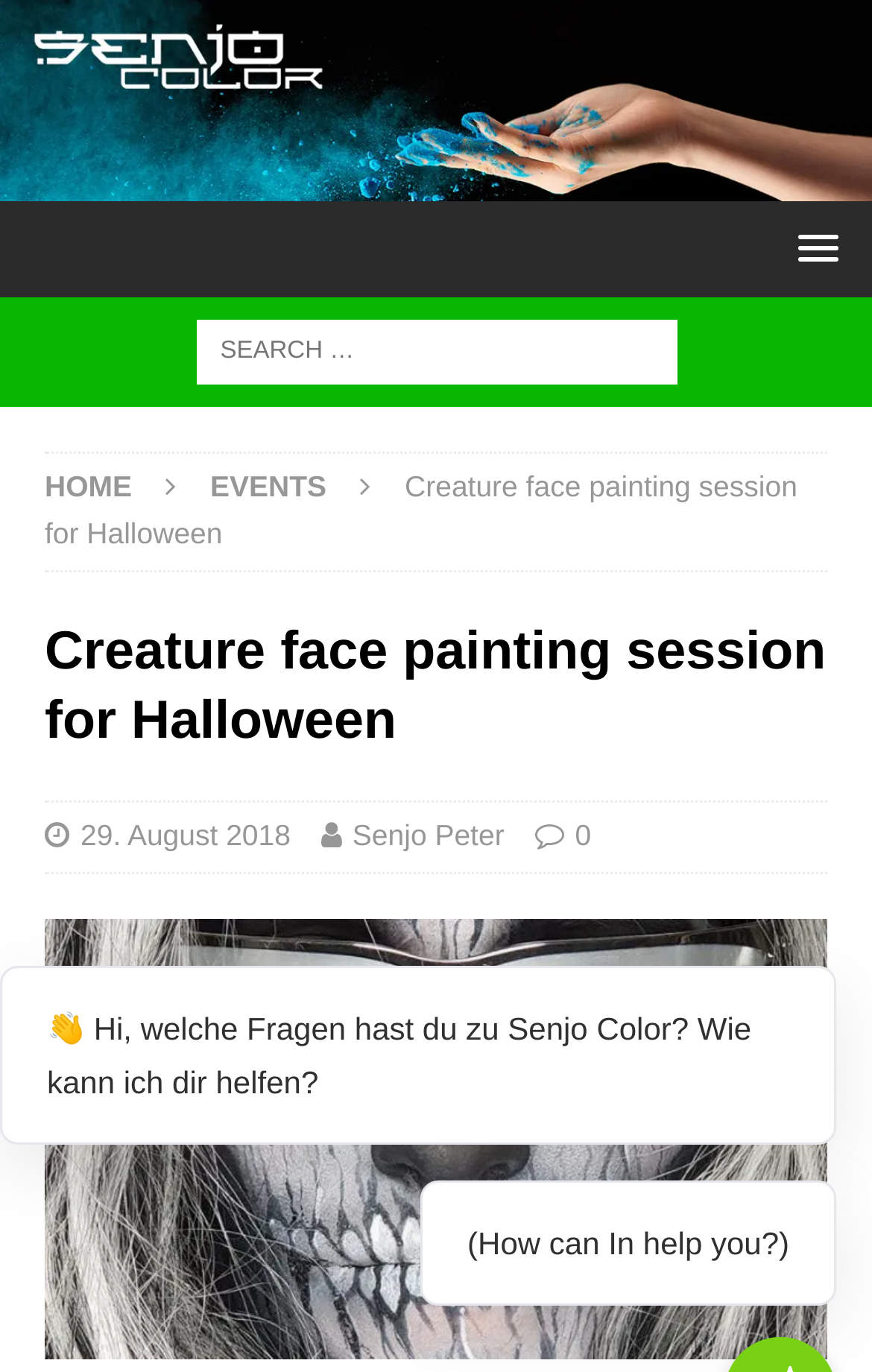Provide the bounding box for the UI element matching this description: "29. August 2018".

[0.092, 0.597, 0.333, 0.621]